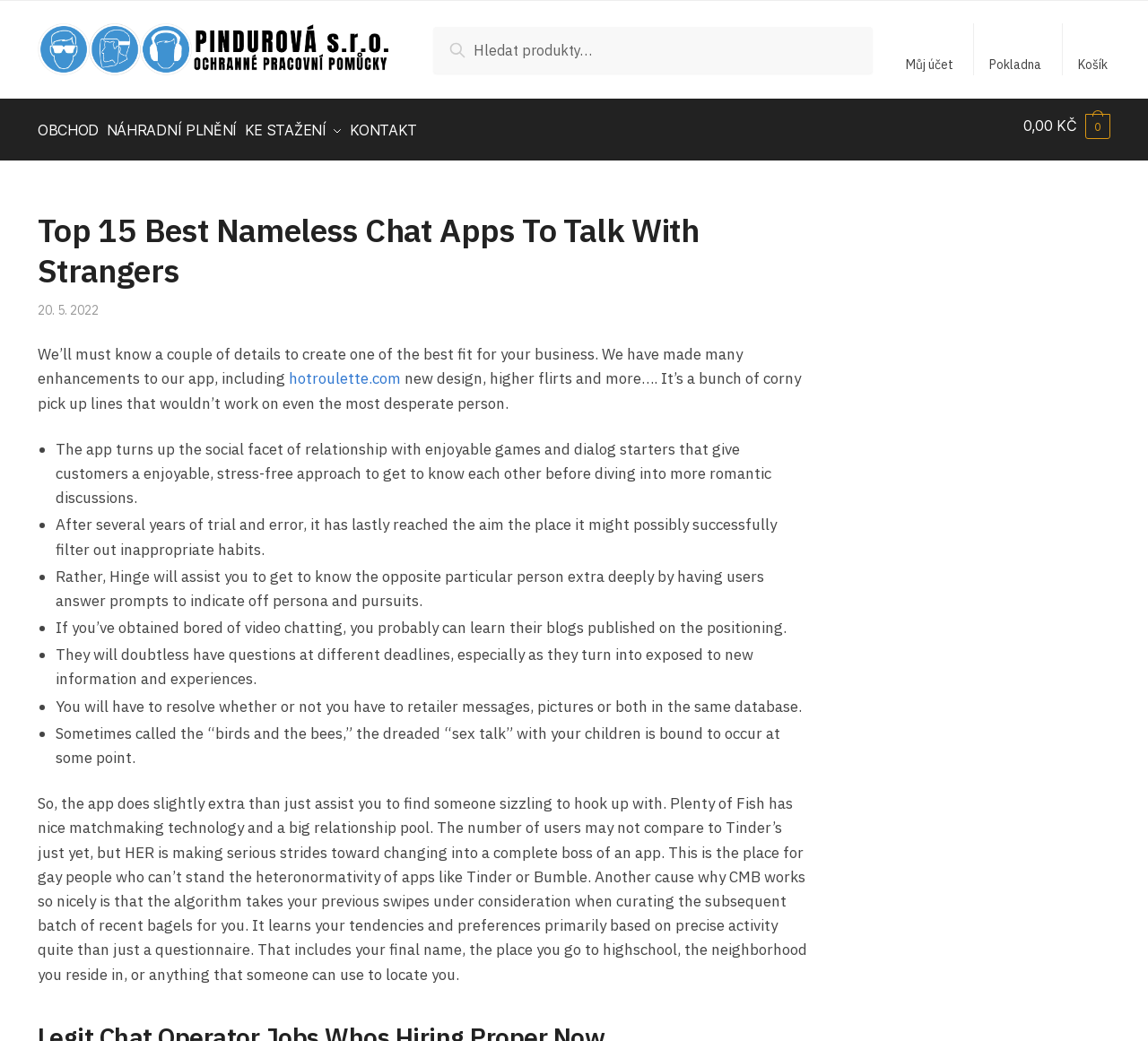Please locate the bounding box coordinates of the element that should be clicked to achieve the given instruction: "Click on OBCHOD".

[0.033, 0.095, 0.092, 0.146]